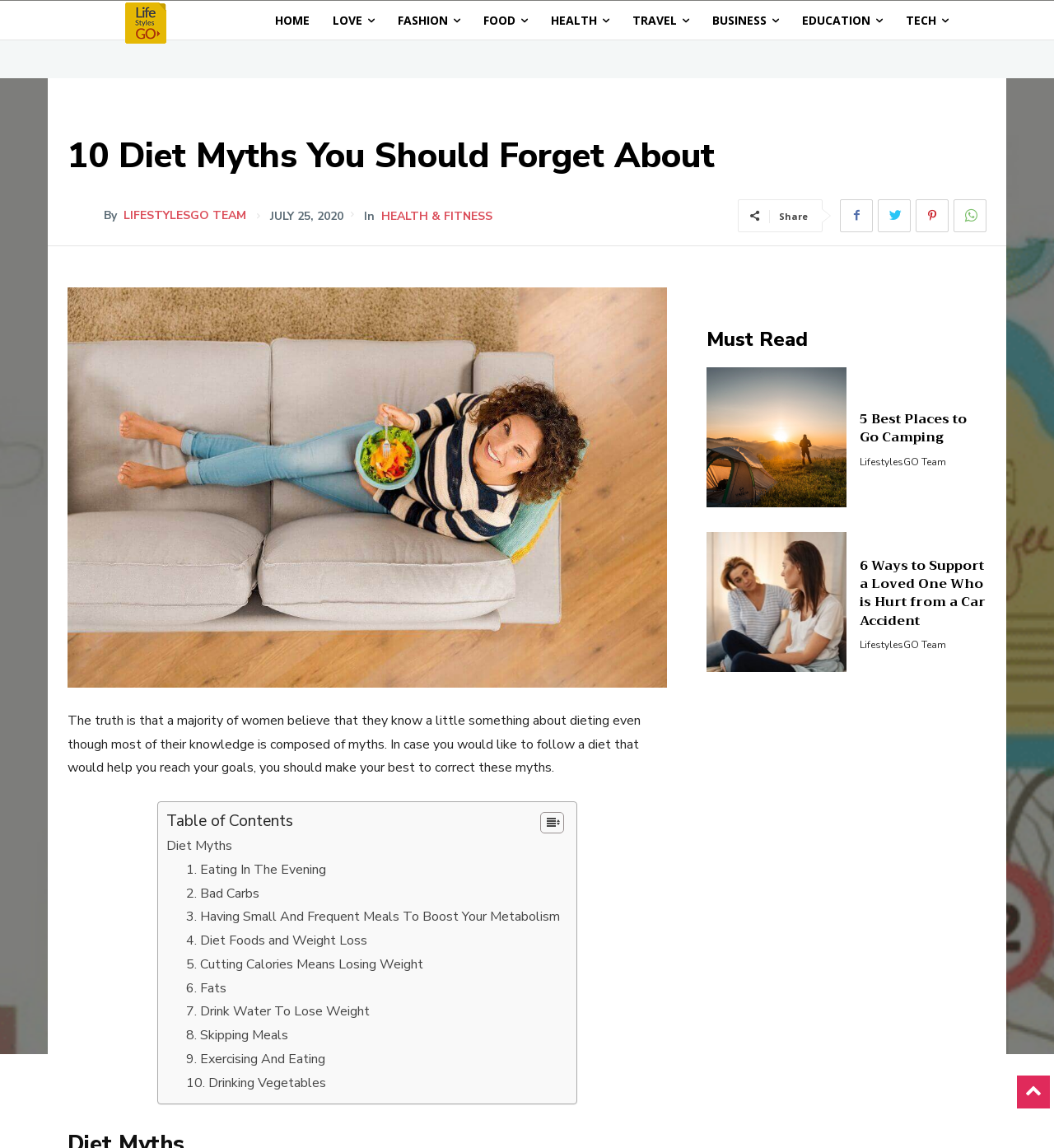Create a detailed description of the webpage's content and layout.

This webpage is about debunking diet myths, with the main title "10 Diet Myths You Should Forget About" prominently displayed at the top. The page is divided into sections, with a logo and navigation links at the top, including "HOME", "LOVE", "FASHION", "FOOD", "HEALTH", "TRAVEL", "BUSINESS", and "EDUCATION".

Below the navigation links, there is a section with the title "10 Diet Myths You Should Forget About" and a subheading "By LIFESTYLESGO TEAM" with a date "JULY 25, 2020". This section includes a brief introduction to the topic, stating that many women believe they know about dieting, but most of their knowledge is composed of myths.

To the right of the introduction, there are social media sharing links and a category label "HEALTH & FITNESS". Below this section, there is a large image related to diet myths.

The main content of the page is a list of 10 diet myths, each with a brief description and a link to read more. The list is organized in a table format, with the myth titles on the left and a brief summary on the right. The myths include topics such as eating in the evening, bad carbs, and skipping meals.

At the bottom of the page, there is a section titled "Must Read" with three links to related articles, including "5 Best Places to Go Camping" and "6 Ways to Support a Loved One Who is Hurt from a Car Accident". Each article has a brief title and a link to read more.